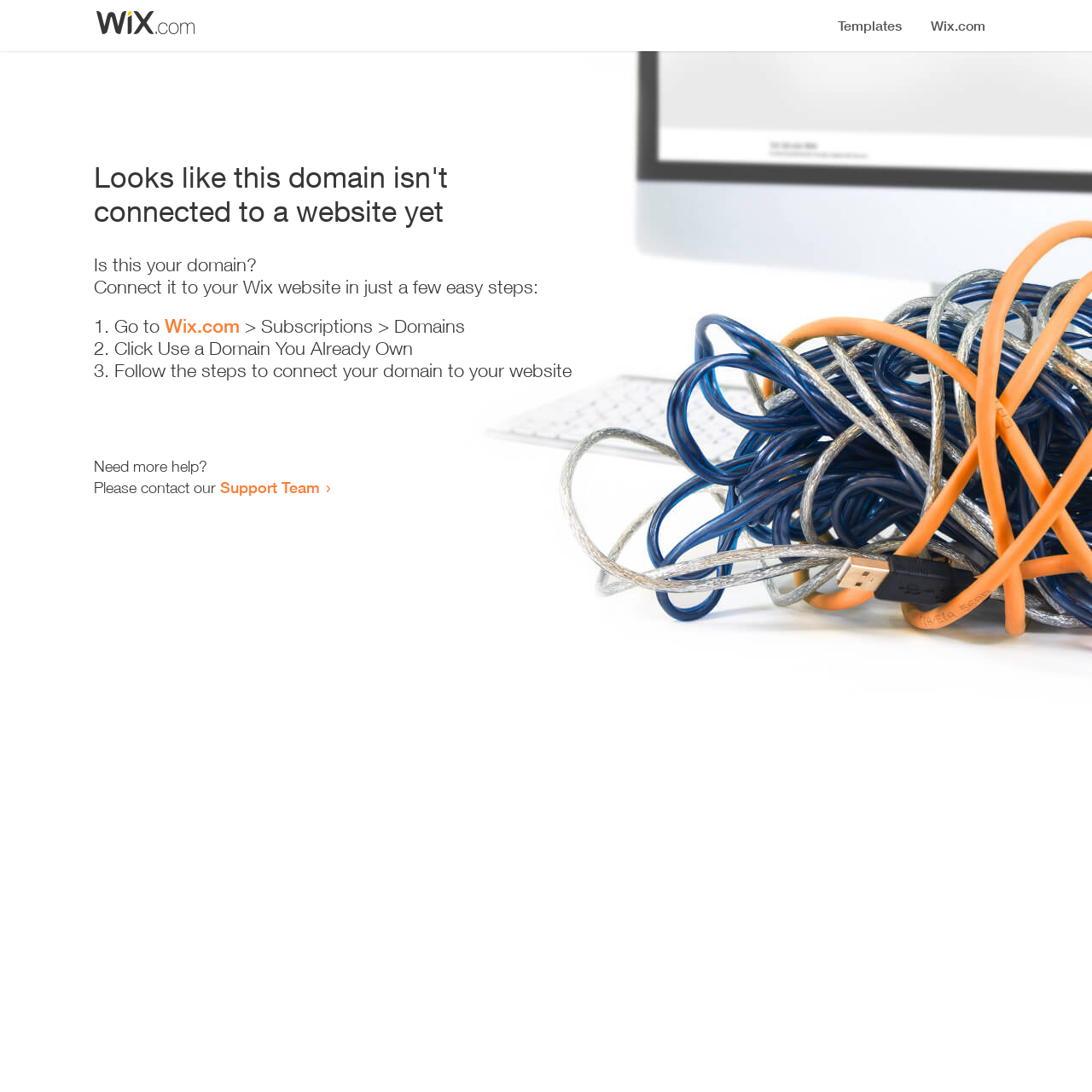Answer the following in one word or a short phrase: 
What is the current status of the domain?

Not connected